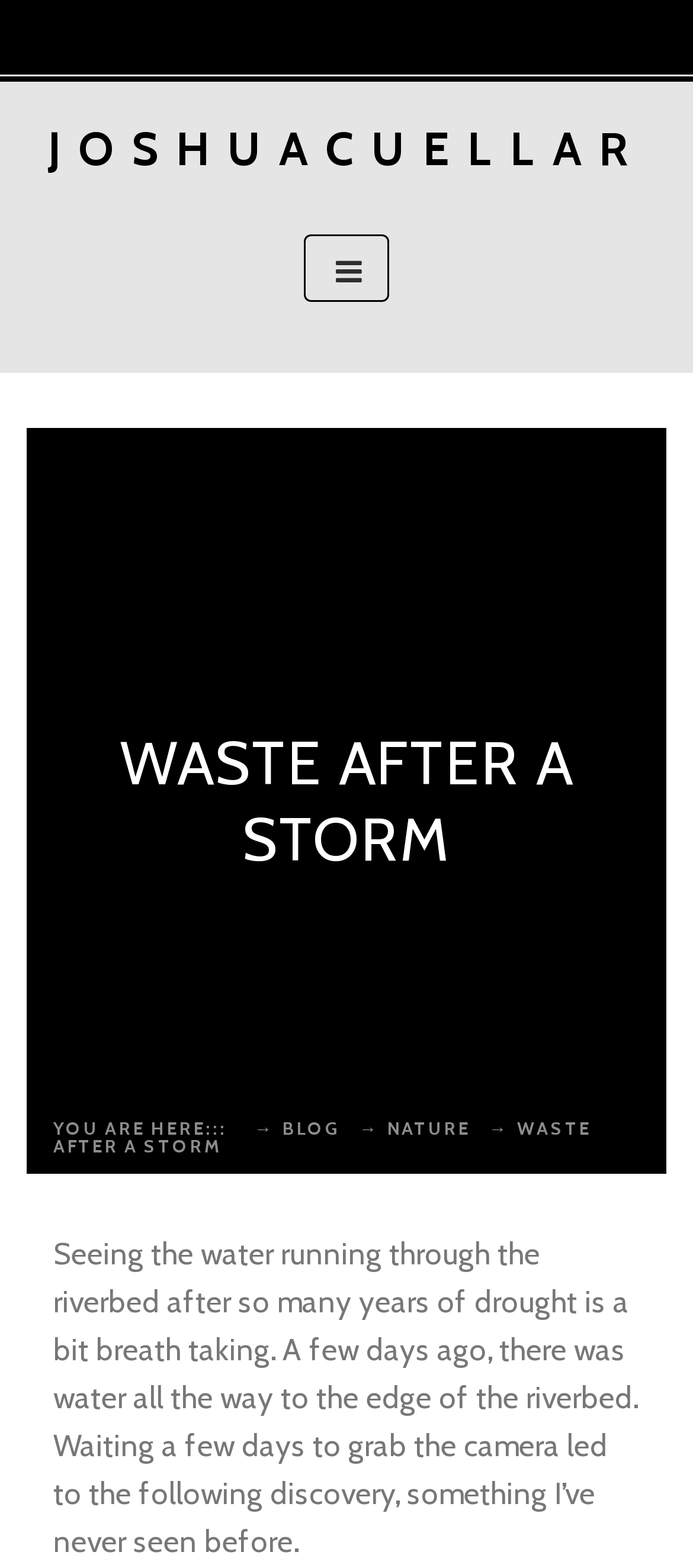Provide the bounding box coordinates, formatted as (top-left x, top-left y, bottom-right x, bottom-right y), with all values being floating point numbers between 0 and 1. Identify the bounding box of the UI element that matches the description: parent_node: Skip to content

[0.438, 0.149, 0.562, 0.193]